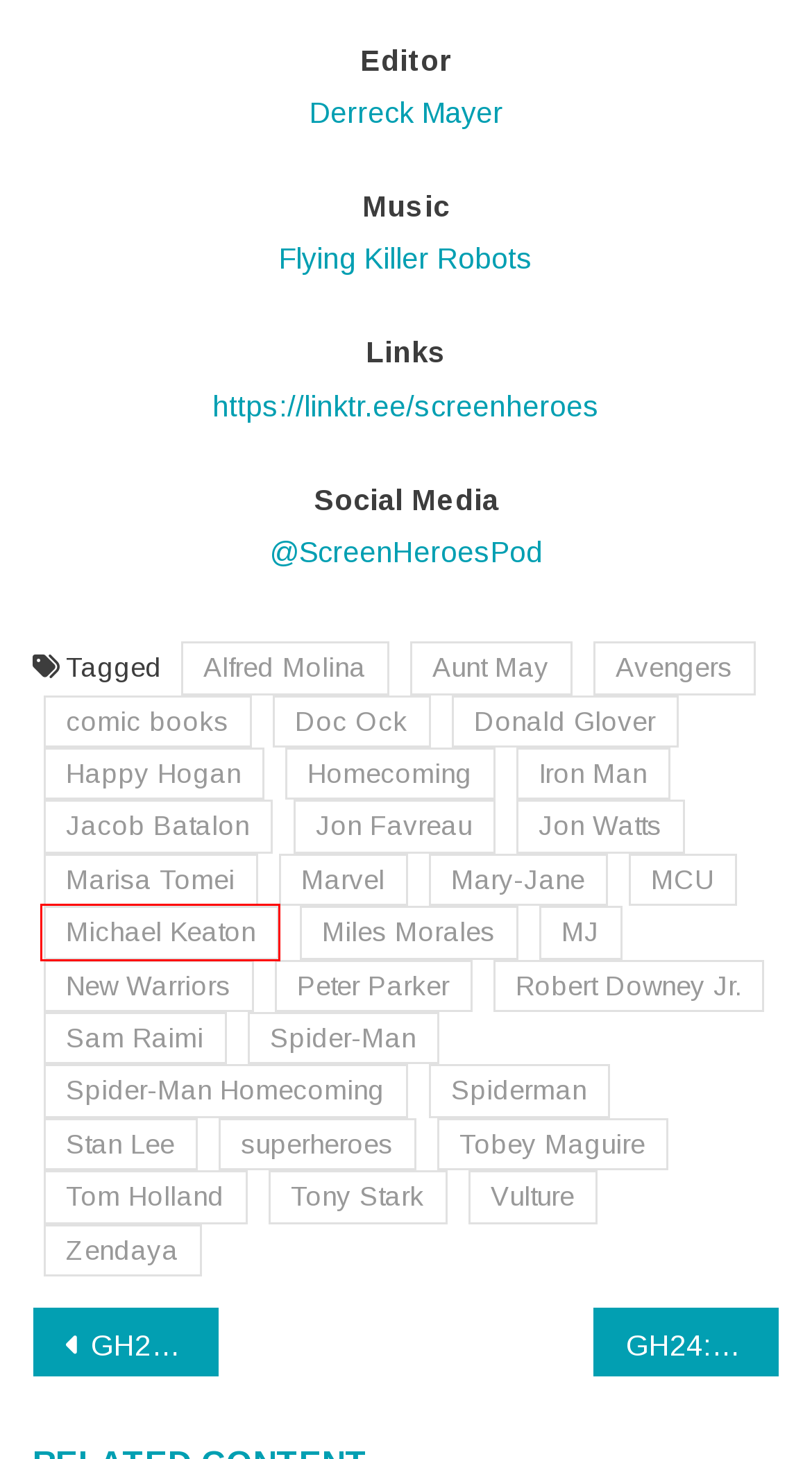Examine the webpage screenshot and identify the UI element enclosed in the red bounding box. Pick the webpage description that most accurately matches the new webpage after clicking the selected element. Here are the candidates:
A. Aunt May Archives - Derrico Studios
B. Michael Keaton Archives - Derrico Studios
C. Stan Lee Archives - Derrico Studios
D. Spiderman Archives - Derrico Studios
E. Mary-Jane Archives - Derrico Studios
F. MCU Archives - Derrico Studios
G. Tom Holland Archives - Derrico Studios
H. Avengers Archives - Derrico Studios

B